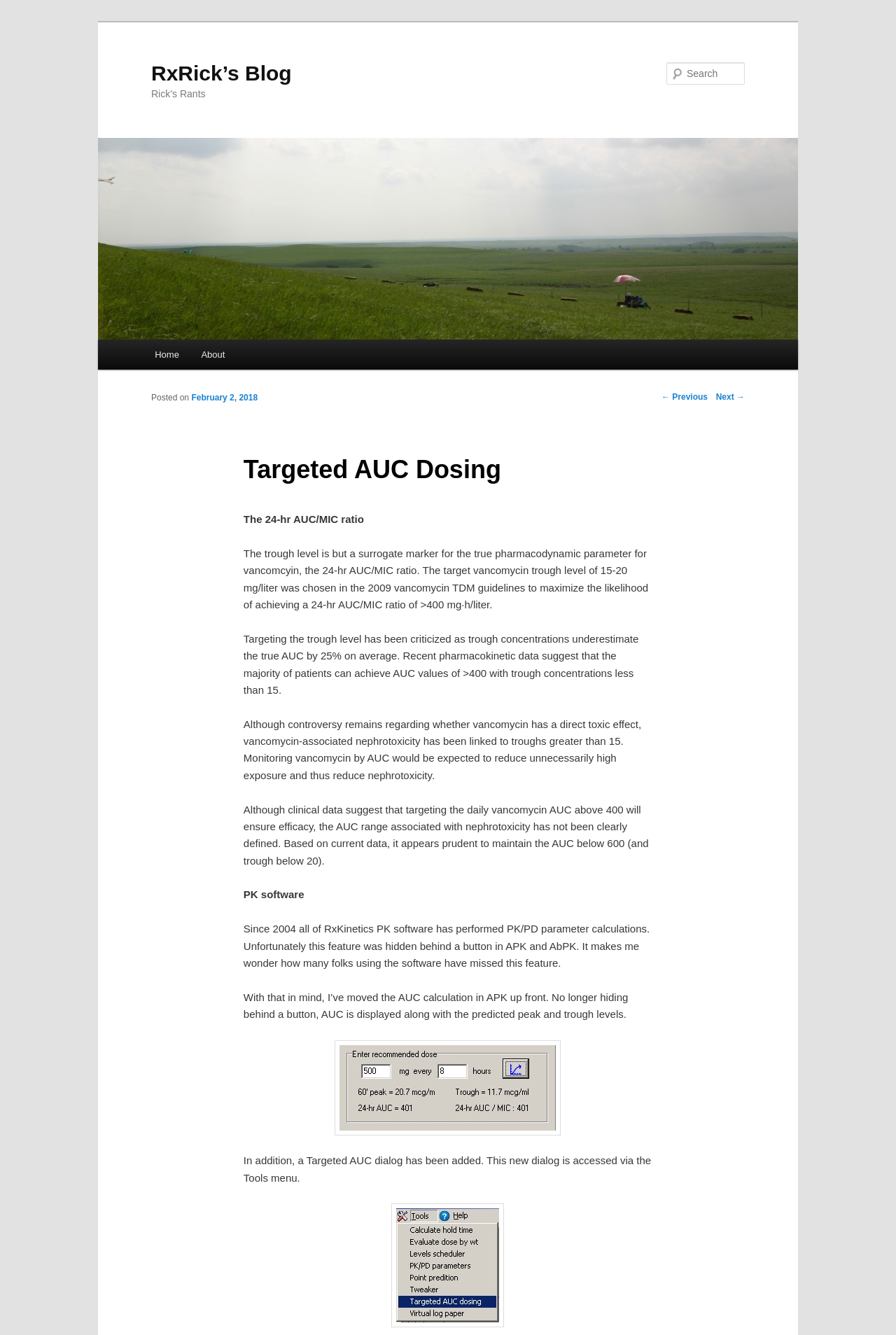What is the purpose of the 'Targeted AUC dialog'?
Based on the image, provide your answer in one word or phrase.

To calculate AUC